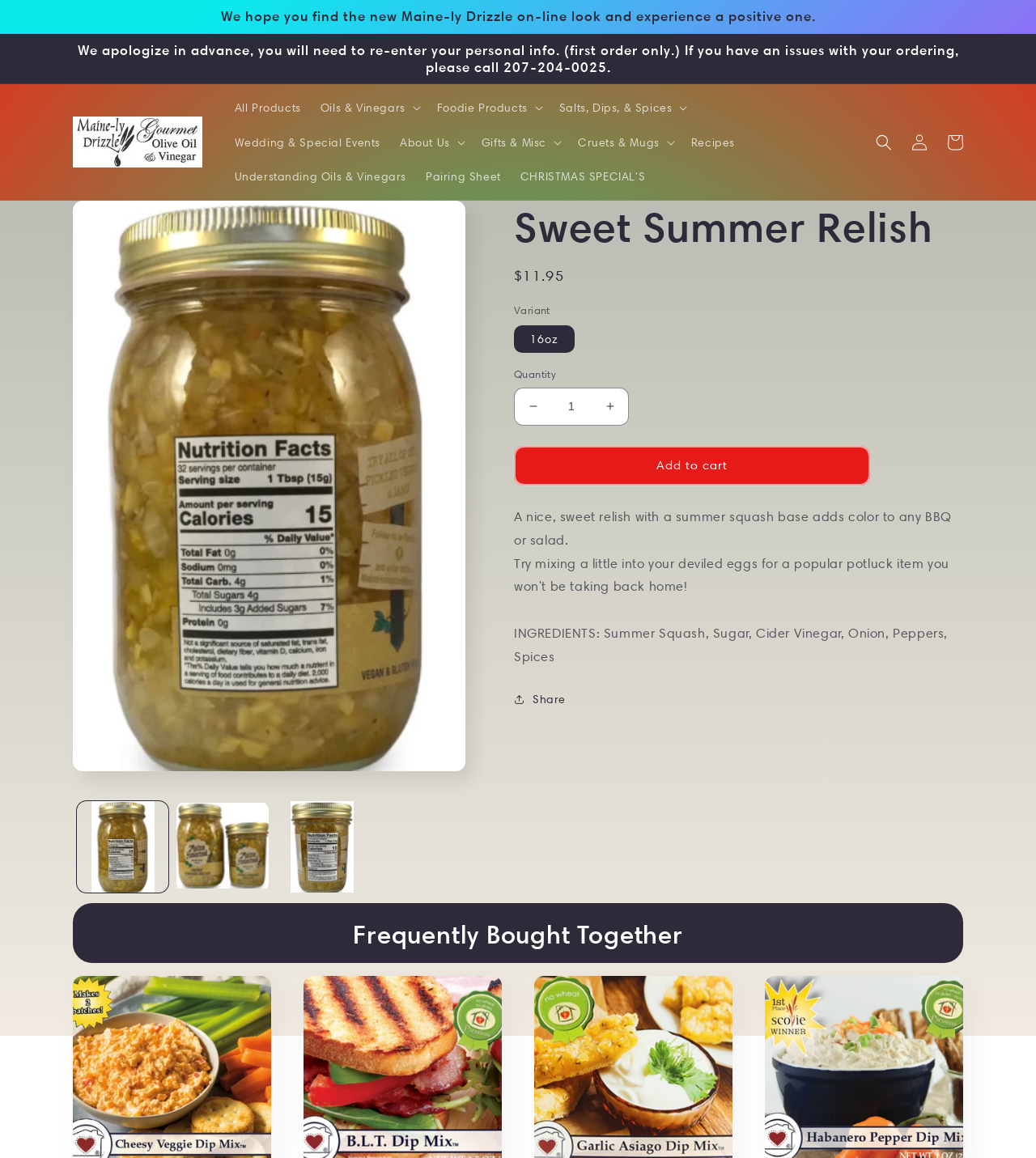Please determine the bounding box coordinates of the element to click on in order to accomplish the following task: "Increase quantity". Ensure the coordinates are four float numbers ranging from 0 to 1, i.e., [left, top, right, bottom].

[0.571, 0.335, 0.606, 0.368]